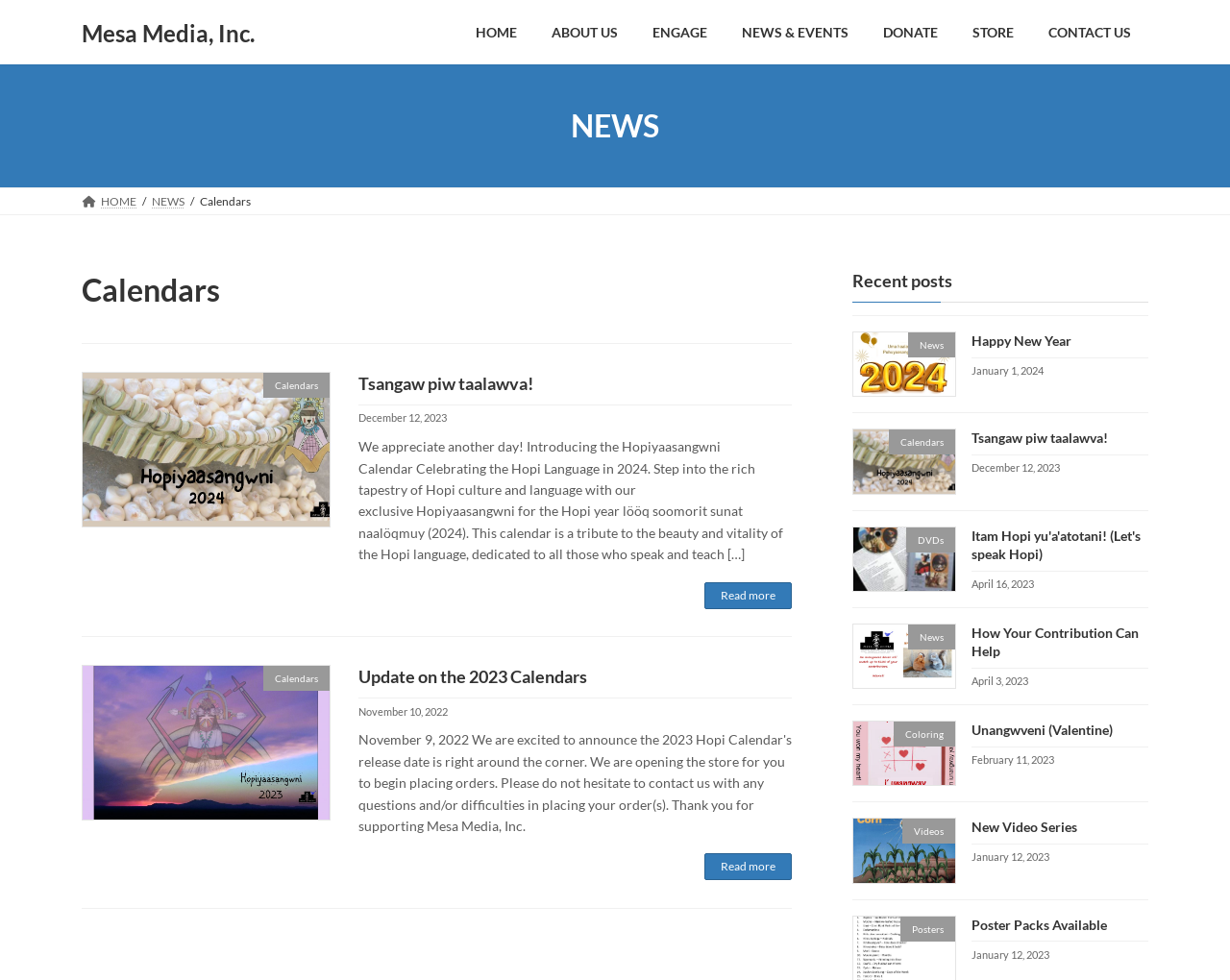Provide the bounding box coordinates of the section that needs to be clicked to accomplish the following instruction: "Check the sponsor of the week."

None